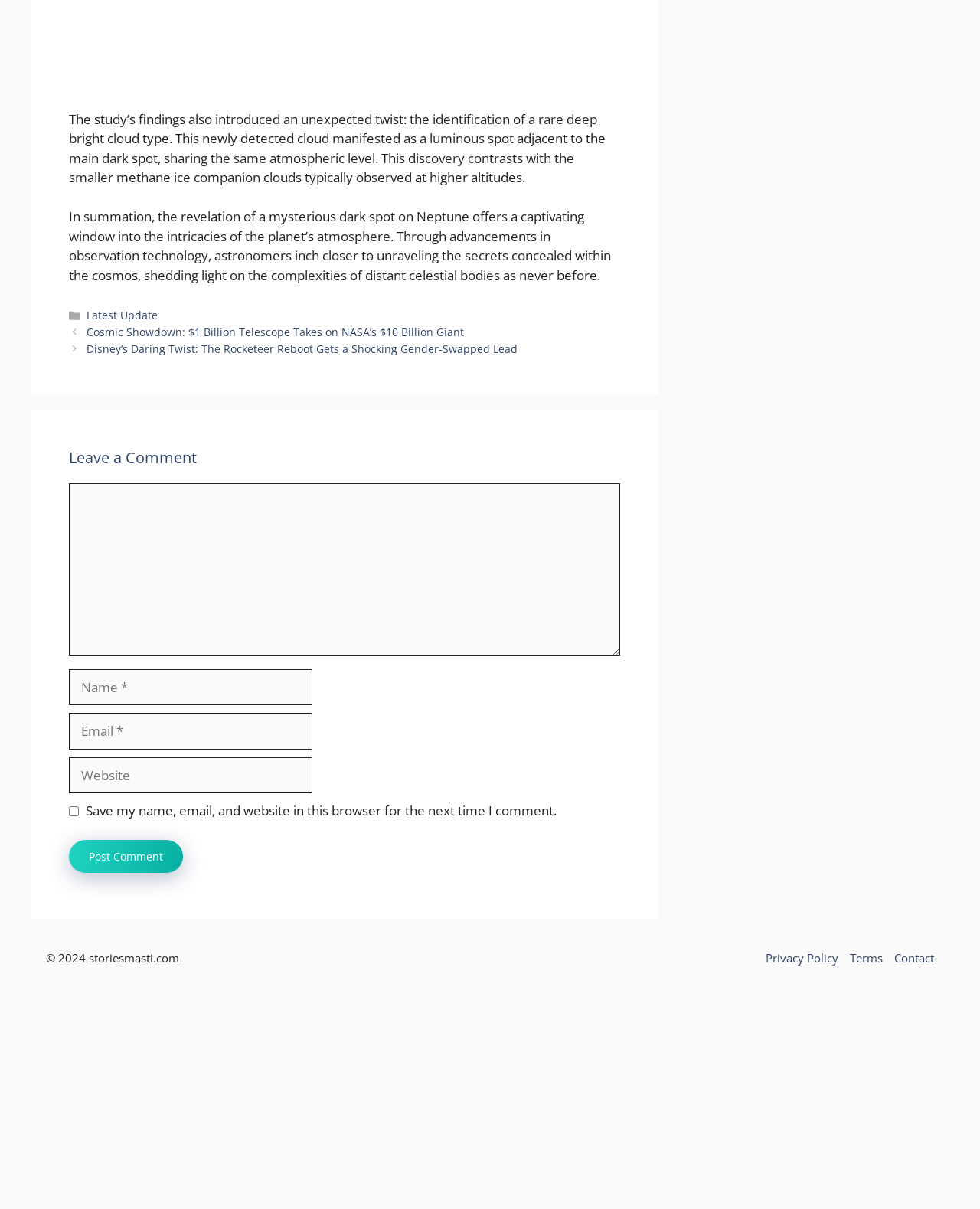What is the topic of the article?
Please respond to the question with a detailed and thorough explanation.

The article discusses the discovery of a mysterious dark spot on Neptune and its implications for understanding the planet's atmosphere. The text mentions the identification of a rare deep bright cloud type and the revelation of the planet's atmospheric intricacies.